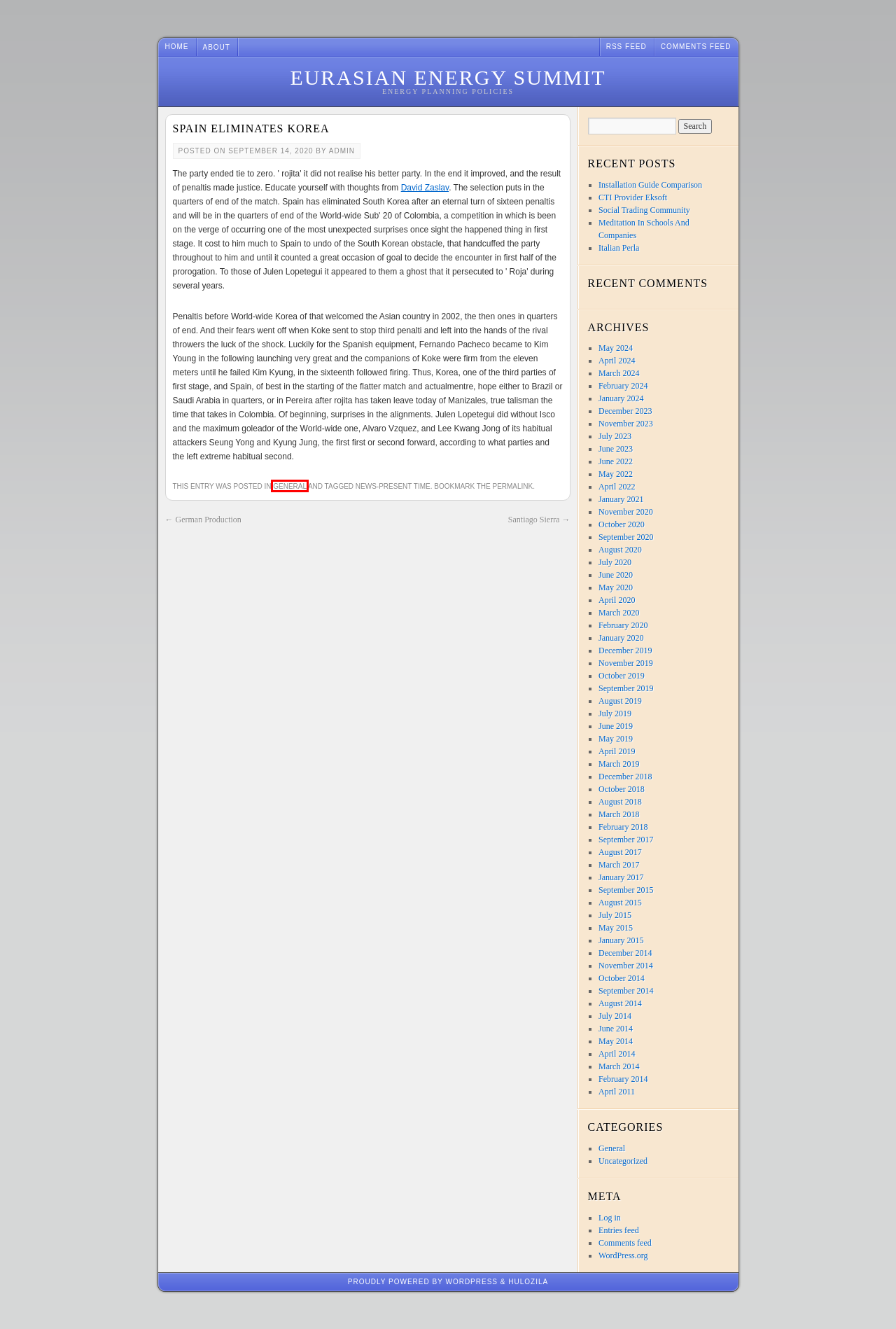Analyze the given webpage screenshot and identify the UI element within the red bounding box. Select the webpage description that best matches what you expect the new webpage to look like after clicking the element. Here are the candidates:
A. February | 2014 | EurAsian Energy Summit
B. General | EurAsian Energy Summit
C. December | 2023 | EurAsian Energy Summit
D. news-present time | EurAsian Energy Summit
E. June | 2022 | EurAsian Energy Summit
F. July | 2015 | EurAsian Energy Summit
G. EurAsian Energy Summit | Energy Planning Policies
H. April | 2019 | EurAsian Energy Summit

B